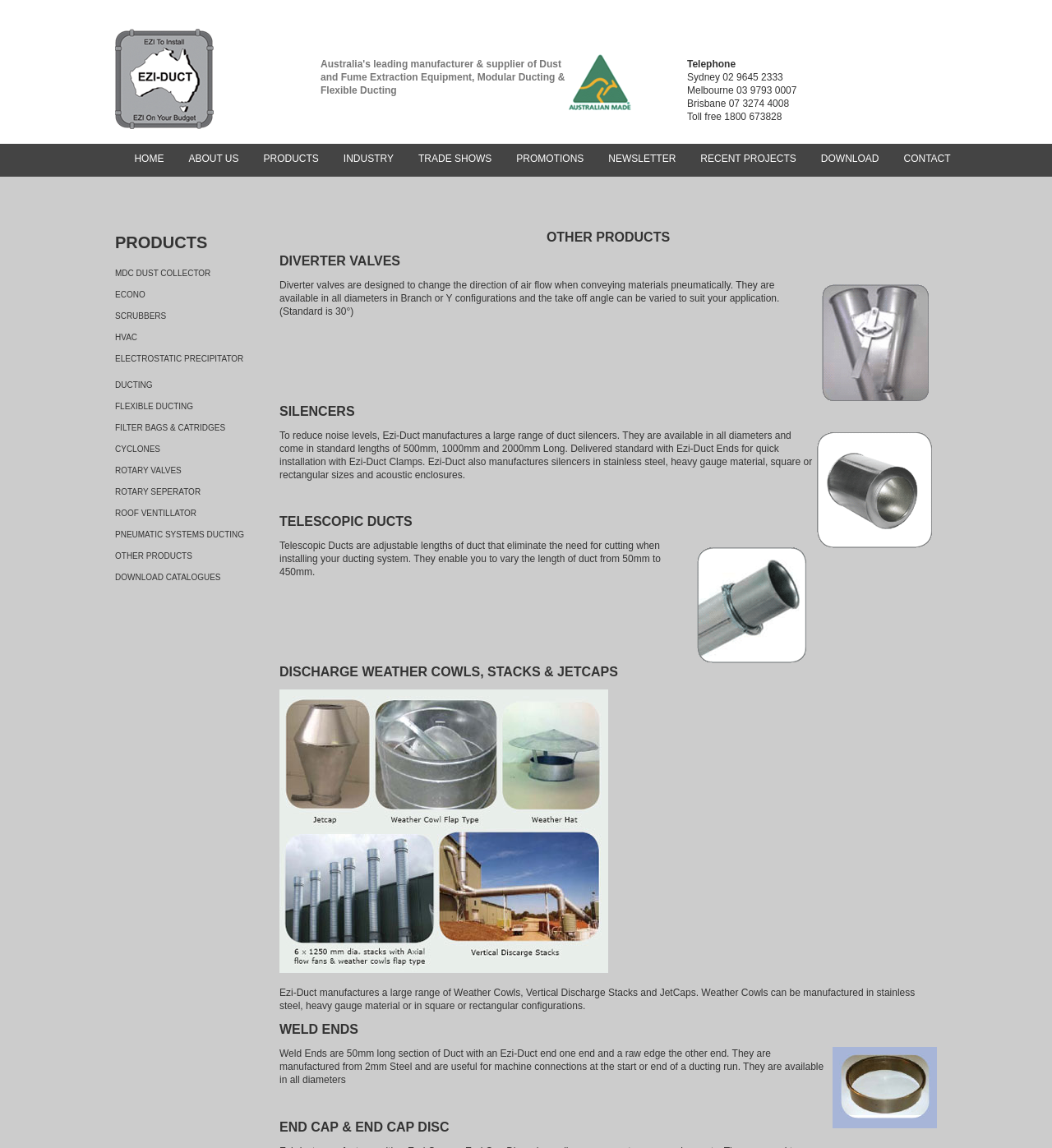Please pinpoint the bounding box coordinates for the region I should click to adhere to this instruction: "Click the MDC DUST COLLECTOR link".

[0.109, 0.233, 0.266, 0.244]